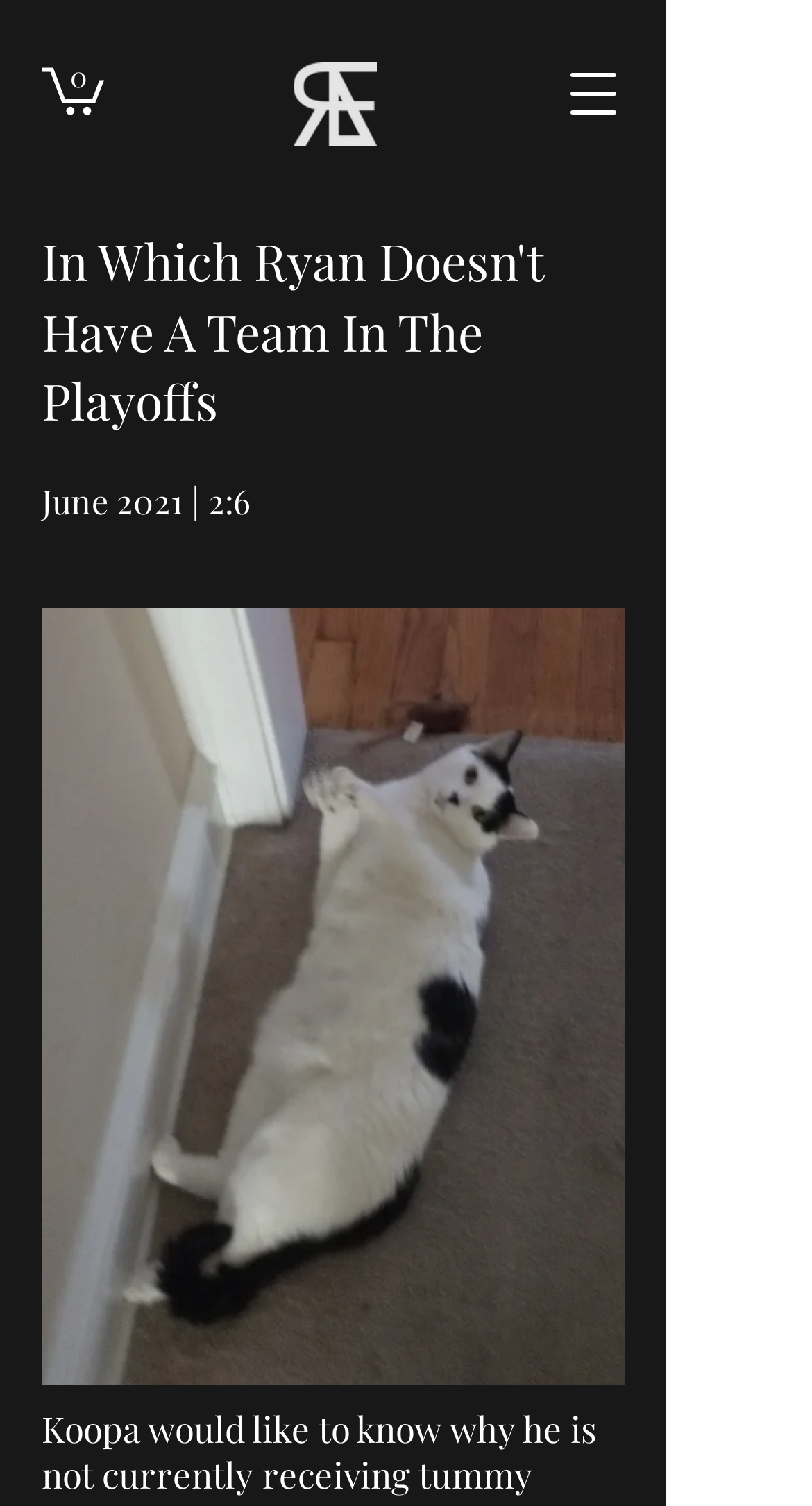Give a one-word or one-phrase response to the question: 
What is the type of image displayed on the page?

Edited JPEG